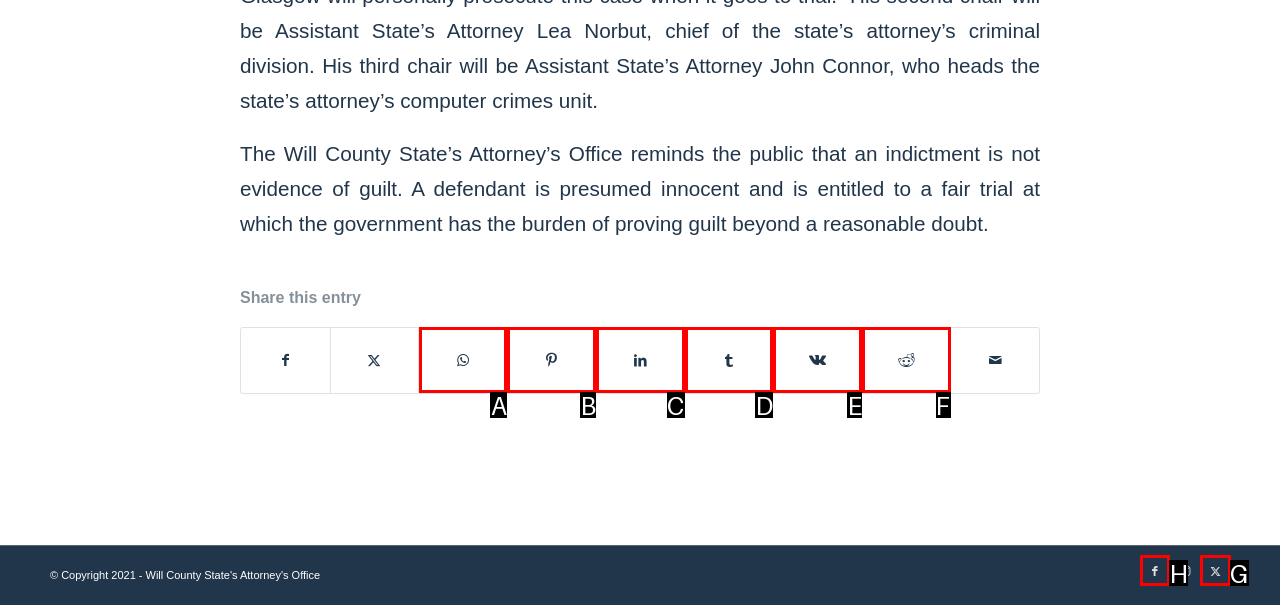Look at the highlighted elements in the screenshot and tell me which letter corresponds to the task: Visit the Facebook page.

H